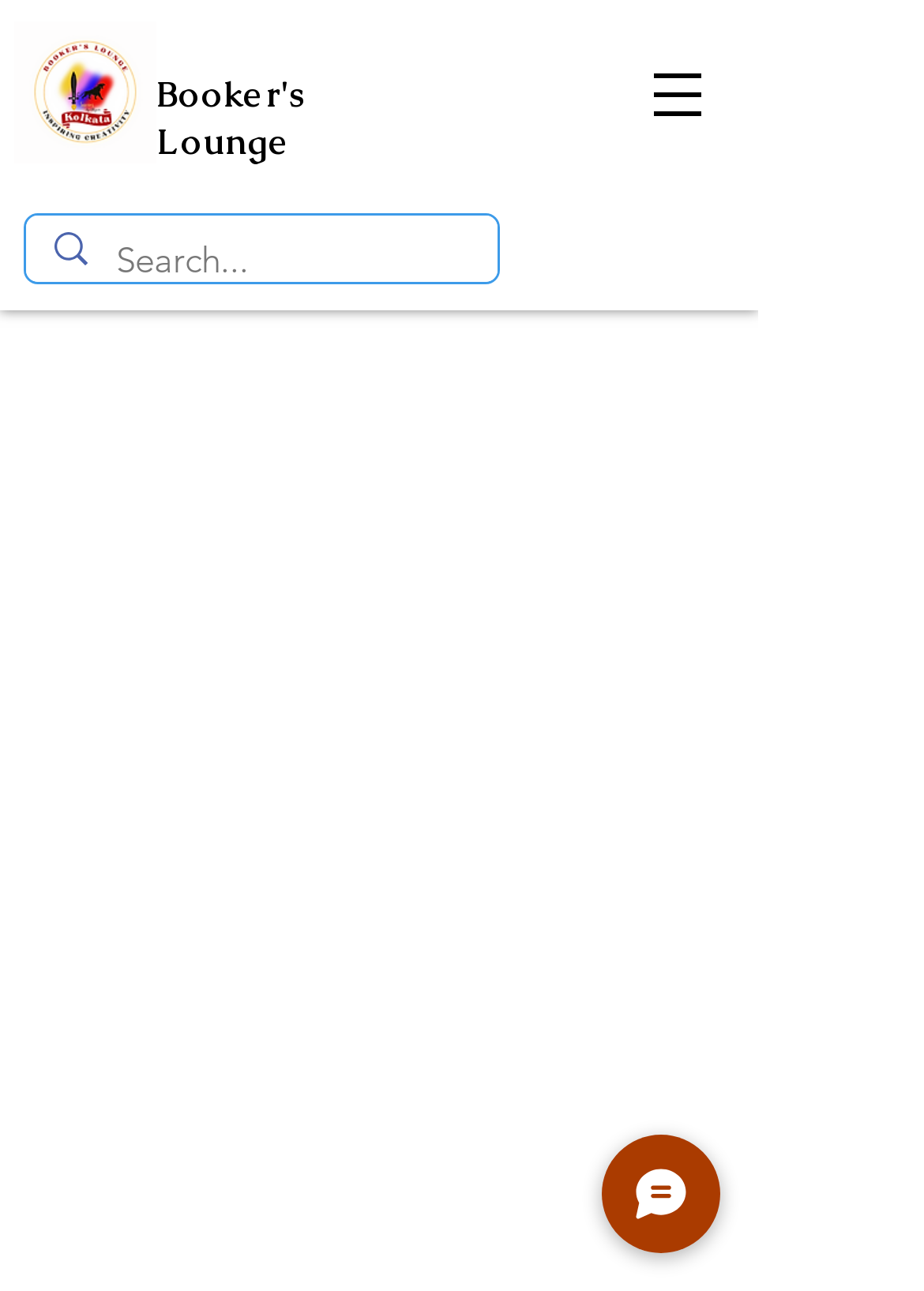Please give a succinct answer using a single word or phrase:
What is the function of the button at the bottom right corner?

To initiate a chat